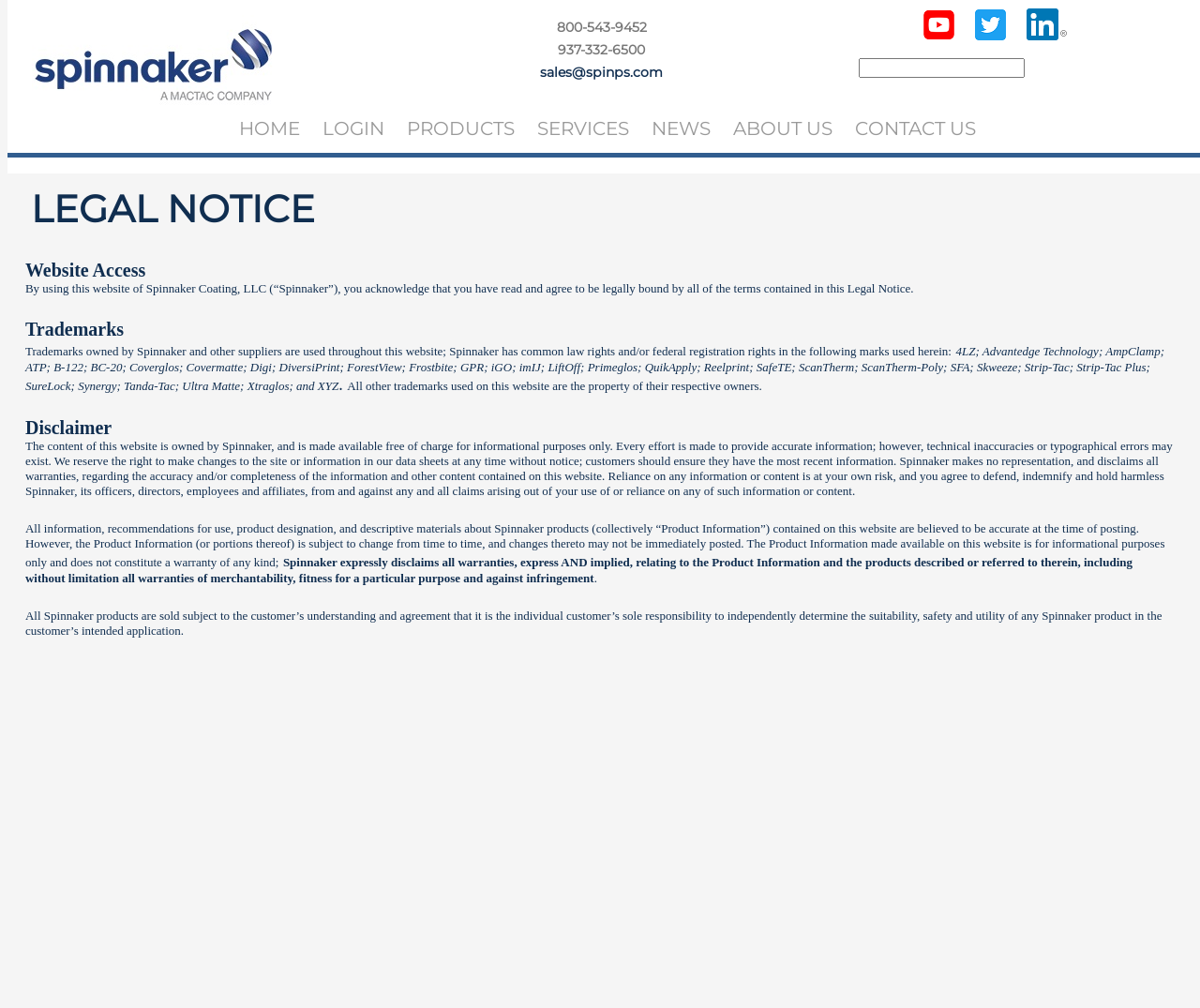How many phone numbers are listed?
Please craft a detailed and exhaustive response to the question.

There are two phone numbers listed on the webpage, '800-543-9452' and '937-332-6500', which can be found in the top section of the webpage.